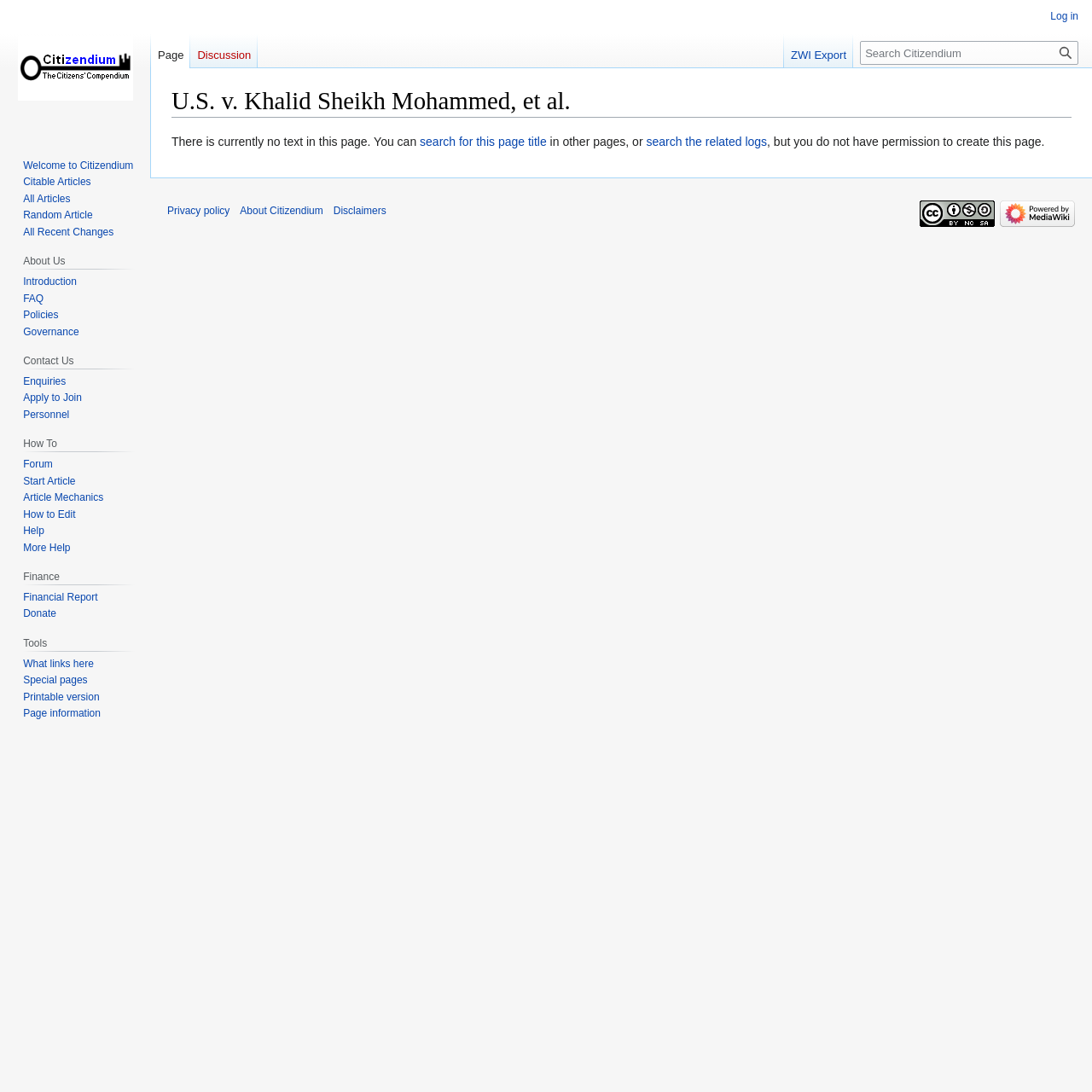Given the element description "title="Visit the main page"" in the screenshot, predict the bounding box coordinates of that UI element.

[0.006, 0.0, 0.131, 0.125]